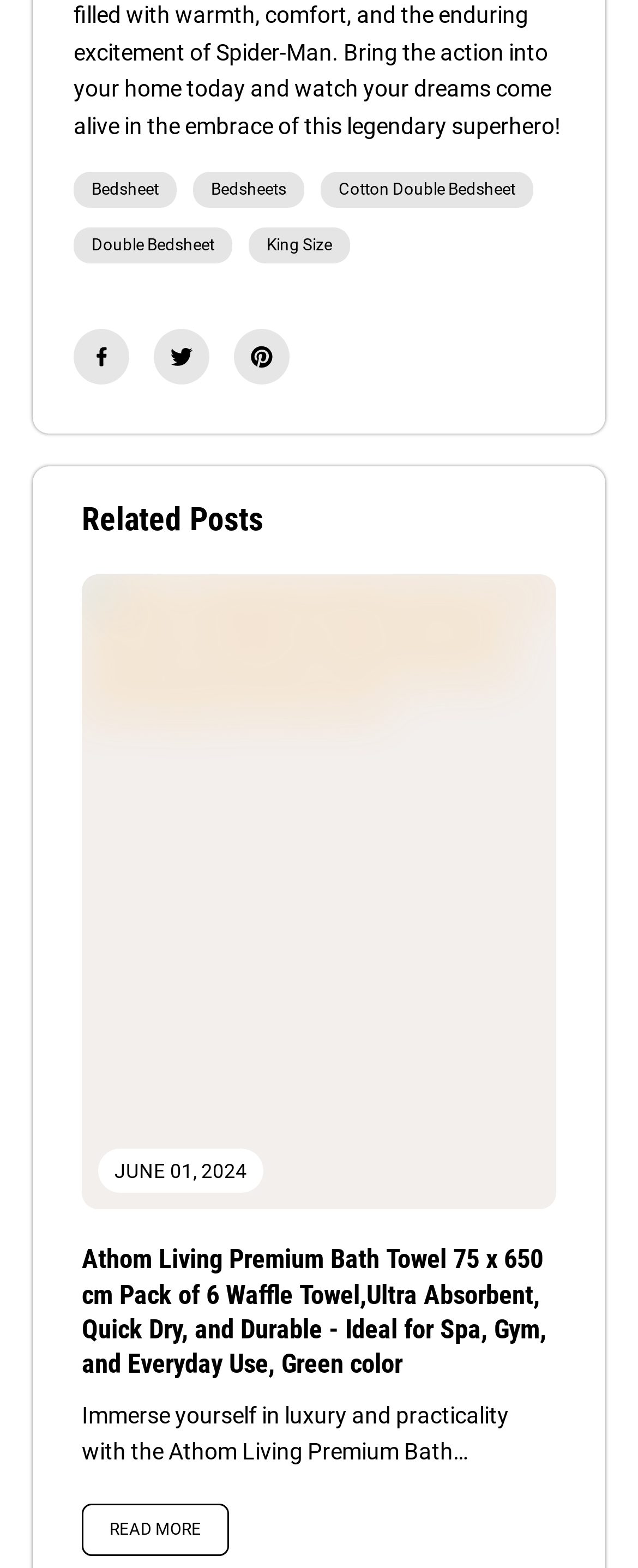Please predict the bounding box coordinates of the element's region where a click is necessary to complete the following instruction: "View Facebook page". The coordinates should be represented by four float numbers between 0 and 1, i.e., [left, top, right, bottom].

[0.115, 0.21, 0.203, 0.245]